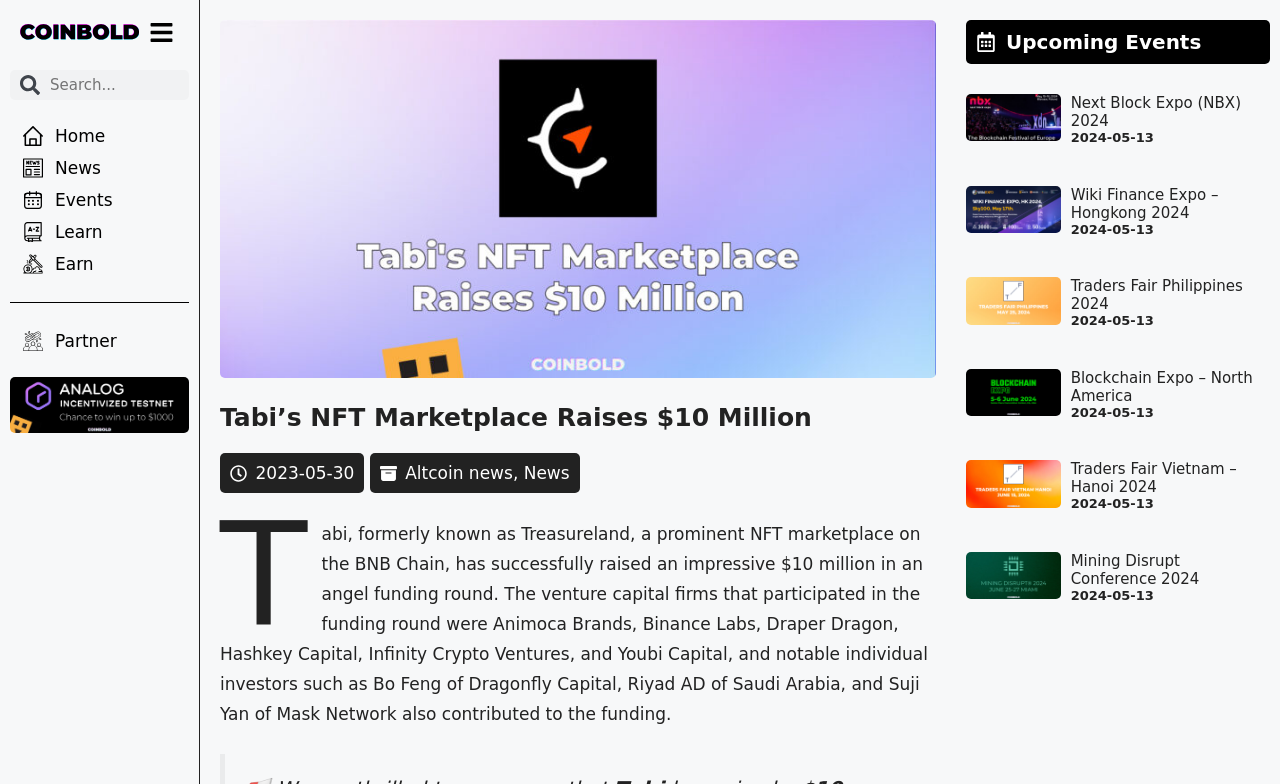What is the name of the NFT marketplace?
Provide a well-explained and detailed answer to the question.

The name of the NFT marketplace is mentioned in the heading 'Tabi’s NFT Marketplace Raises $10 Million' and also in the text 'Tabi, formerly known as Treasureland, a prominent NFT marketplace on the BNB Chain...'.